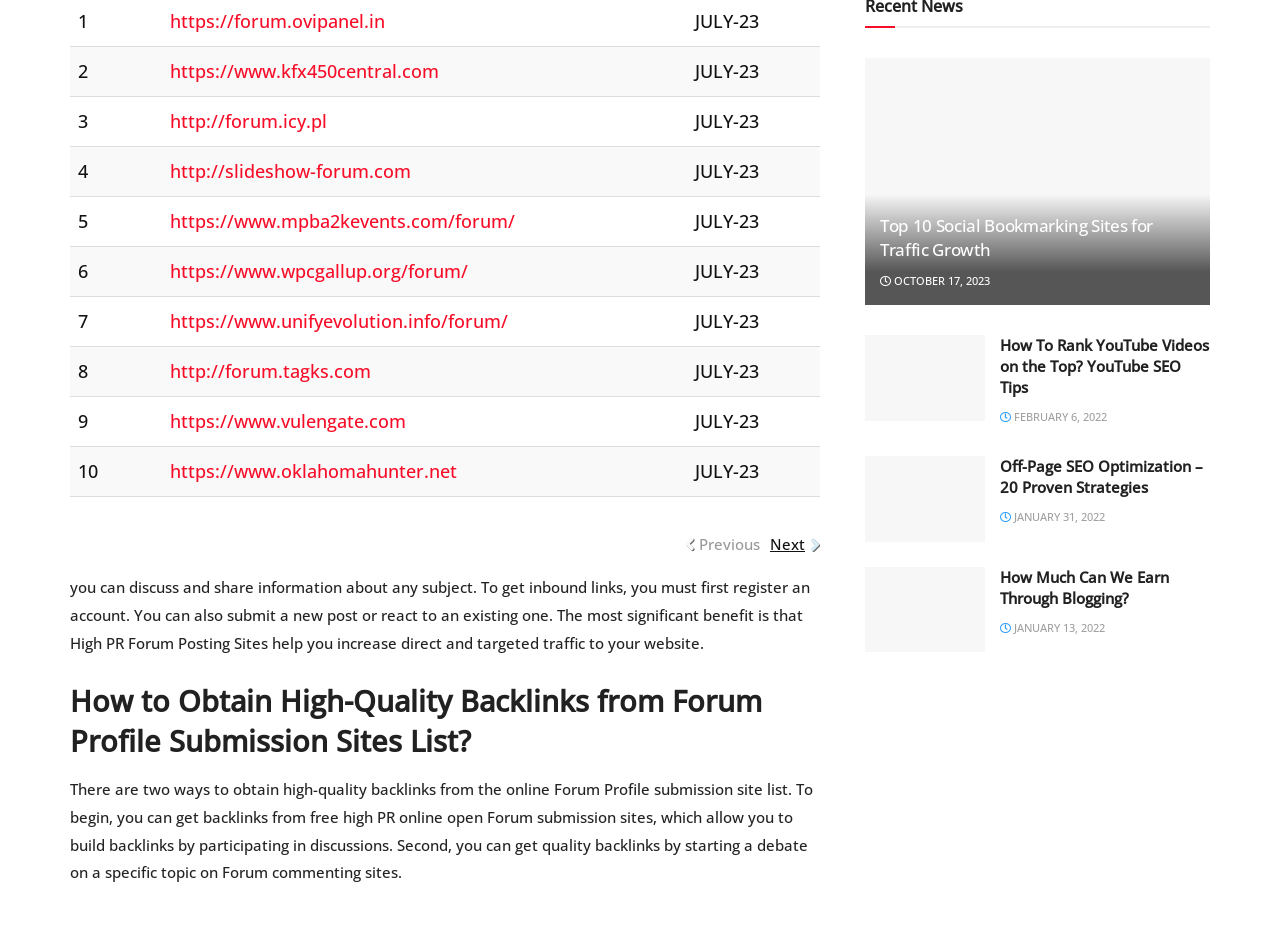What is the date of the last forum post?
Using the visual information from the image, give a one-word or short-phrase answer.

JULY-23